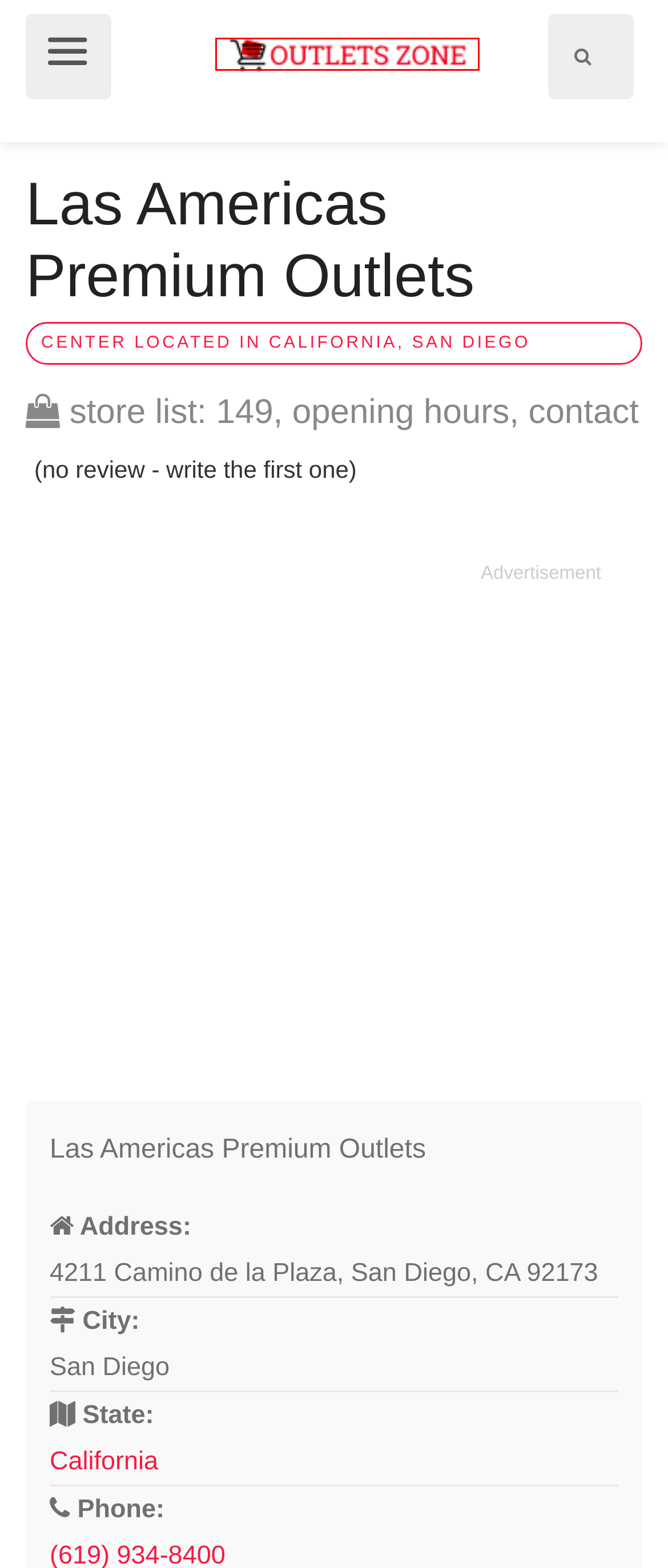Analyze the screenshot of a webpage that features a red rectangle bounding box. Pick the webpage description that best matches the new webpage you would see after clicking on the element within the red bounding box. Here are the candidates:
A. Fruteria El Tigre outlet in San Diego, California - Las Americas Premium Outlets | Outlets Zone
B. Finish Line outlet in San Diego, California - Las Americas Premium Outlets | Outlets Zone
C. Chicken Now outlet in San Diego, California - Las Americas Premium Outlets | Outlets Zone
D. List of outlet brands by I | Outlets Zone
E. GameStop outlet in San Diego, California - Las Americas Premium Outlets | Outlets Zone
F. List of outlet brands by L | Outlets Zone
G. Best guide to outlet shopping in USA. Stores, malls, brands | Outlets Zone
H. List of outlet brands by W | Outlets Zone

G